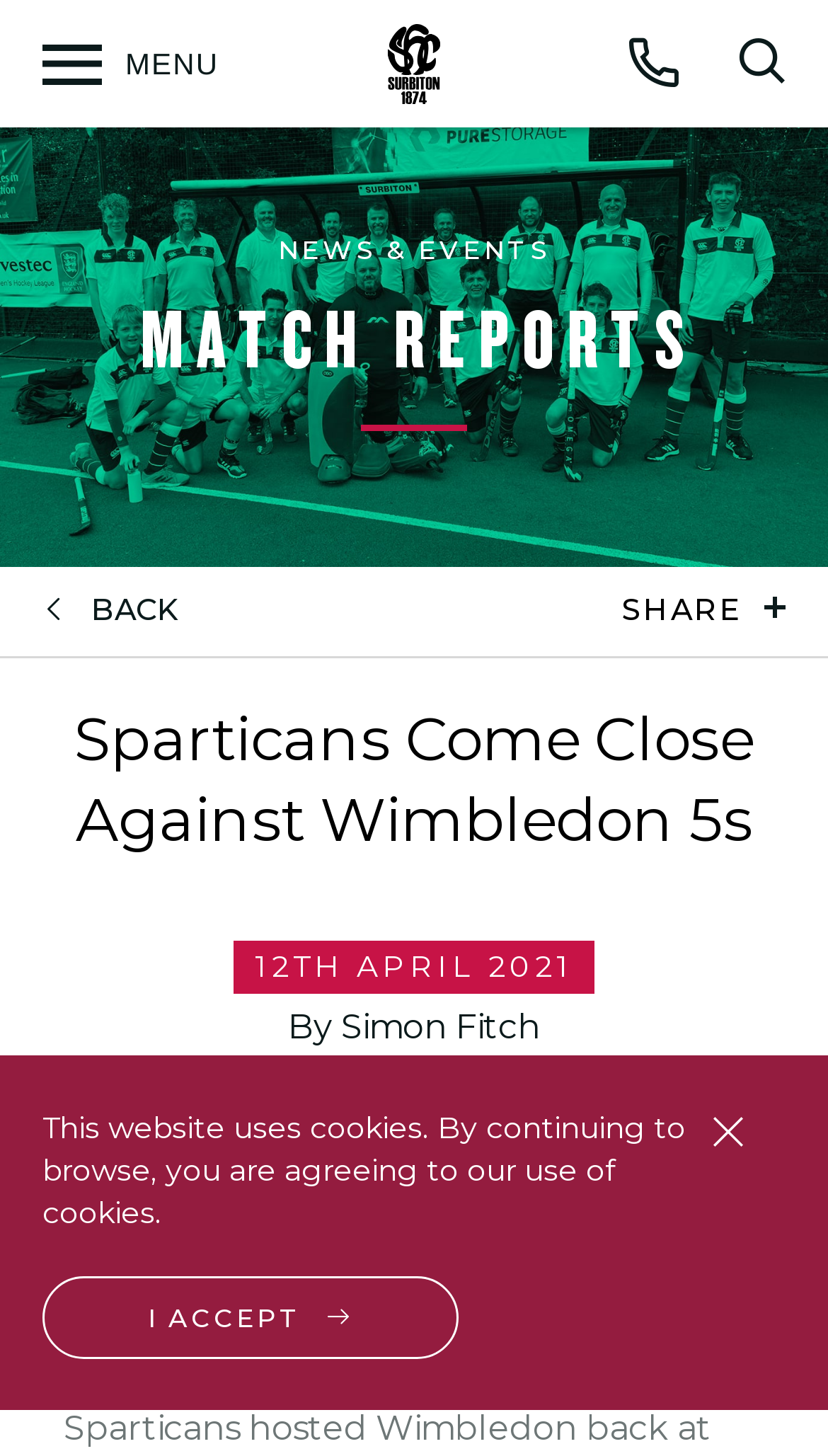Give a detailed account of the webpage.

The webpage is about a match report from Surbiton Hockey Club, specifically about the Sparticans' close game against Wimbledon 5s. 

At the top of the page, there is a notification about the website using cookies, with an "I ACCEPT" link and a close button. Below this, there are several navigation links and buttons, including a menu button, a call button, and a search button.

The main content of the page is divided into sections, with headings "NEWS & EVENTS" and "MATCH REPORTS" at the top. Under the "MATCH REPORTS" section, there is a "BACK" link and a "SHARE" button. 

The main article is titled "Sparticans Come Close Against Wimbledon 5s" and is written by Simon Fitch, dated 12th April 2021. The article summarizes the match result, stating that SHC Sparticans lost to Wimbledon Mens 5s with a score of 2-3, with scorers Creaser and Grant.